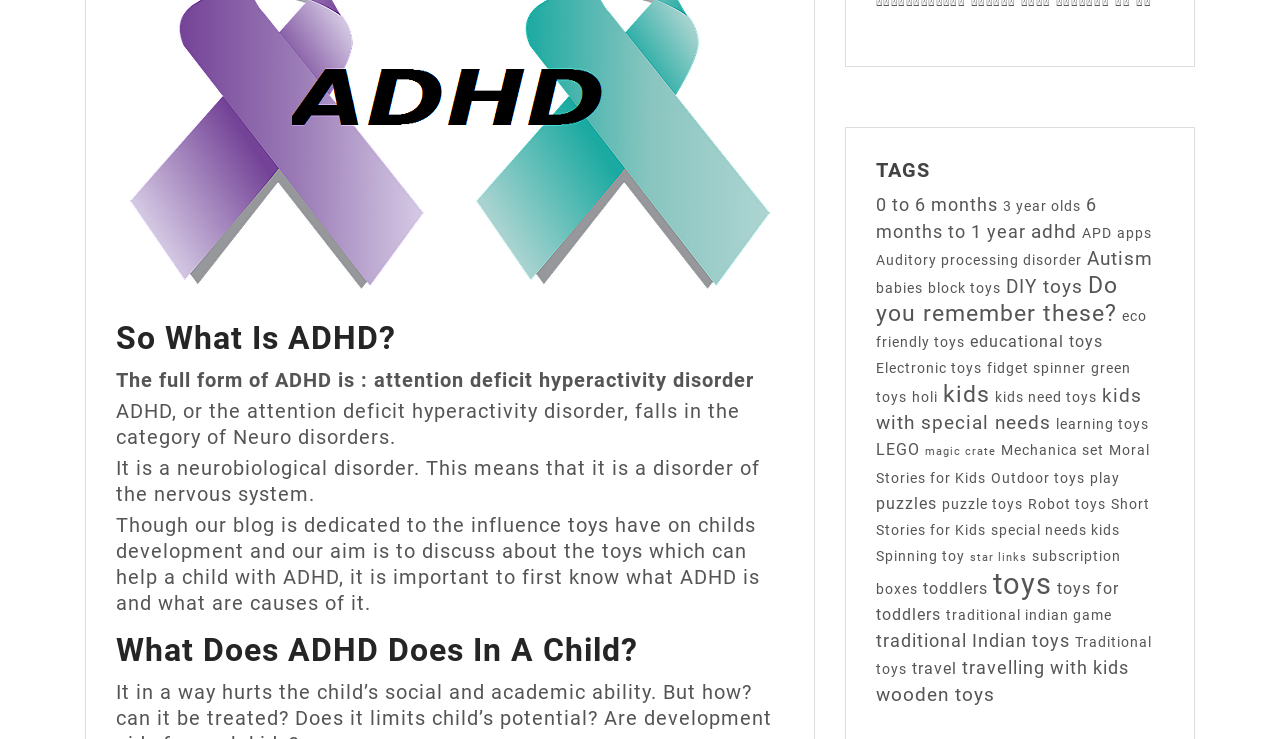Identify the bounding box coordinates of the section to be clicked to complete the task described by the following instruction: "Click on 'kids with special needs (5 items)'". The coordinates should be four float numbers between 0 and 1, formatted as [left, top, right, bottom].

[0.684, 0.52, 0.892, 0.587]